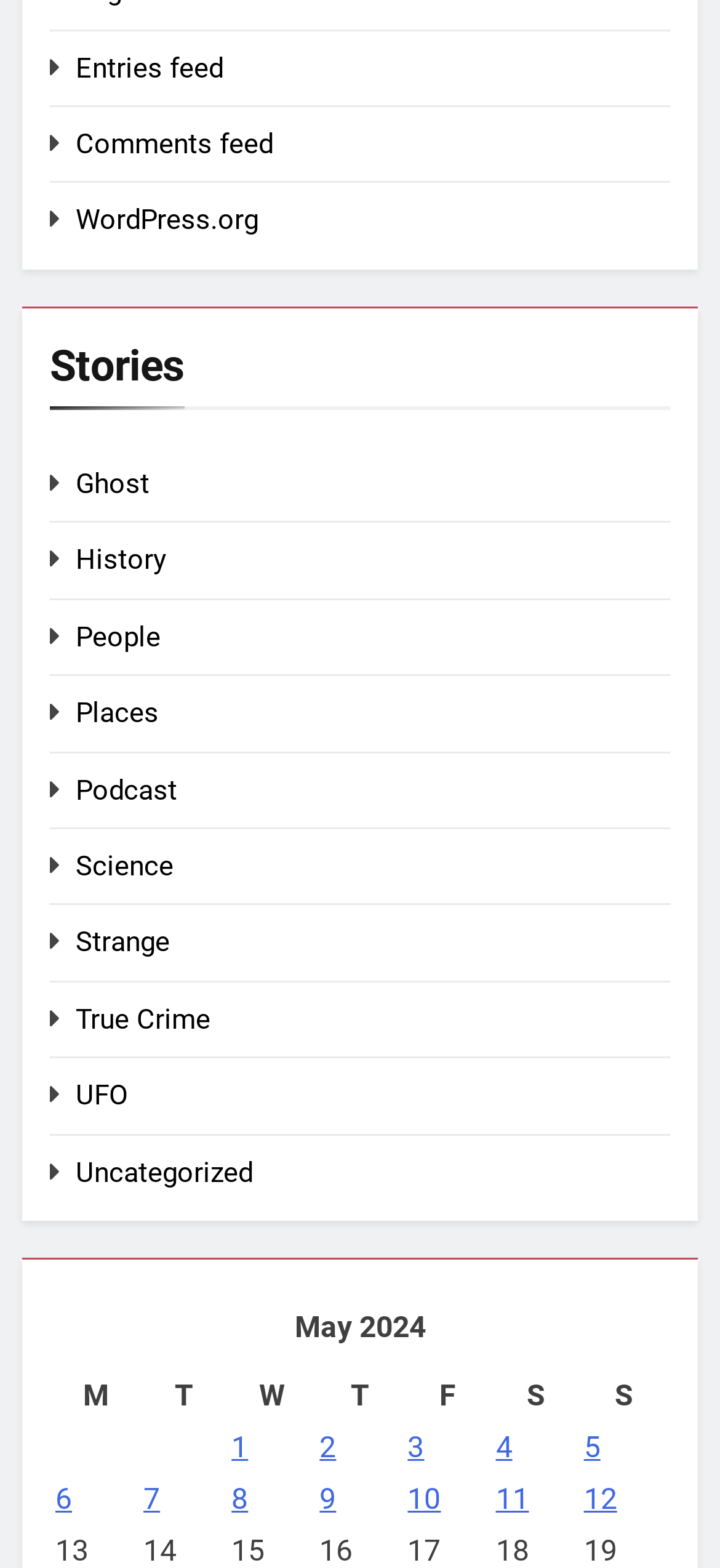Identify the bounding box coordinates of the clickable section necessary to follow the following instruction: "Visit the Ghost page". The coordinates should be presented as four float numbers from 0 to 1, i.e., [left, top, right, bottom].

[0.105, 0.298, 0.208, 0.319]